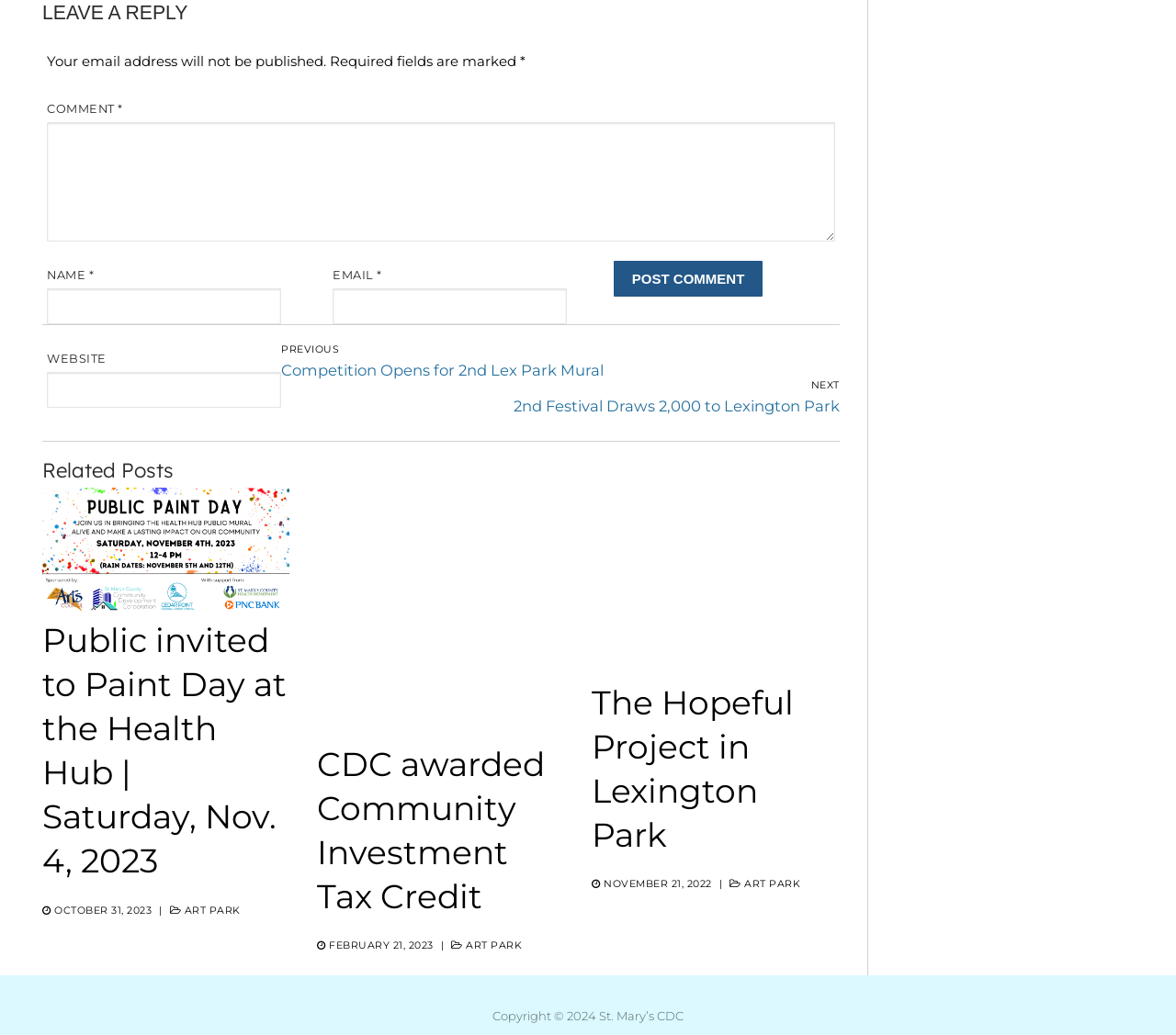What is the purpose of the comment section?
Answer the question with a thorough and detailed explanation.

The comment section is headed by 'LEAVE A REPLY' and contains fields for name, email, and website, indicating that it is intended for users to leave a reply or comment on the post.